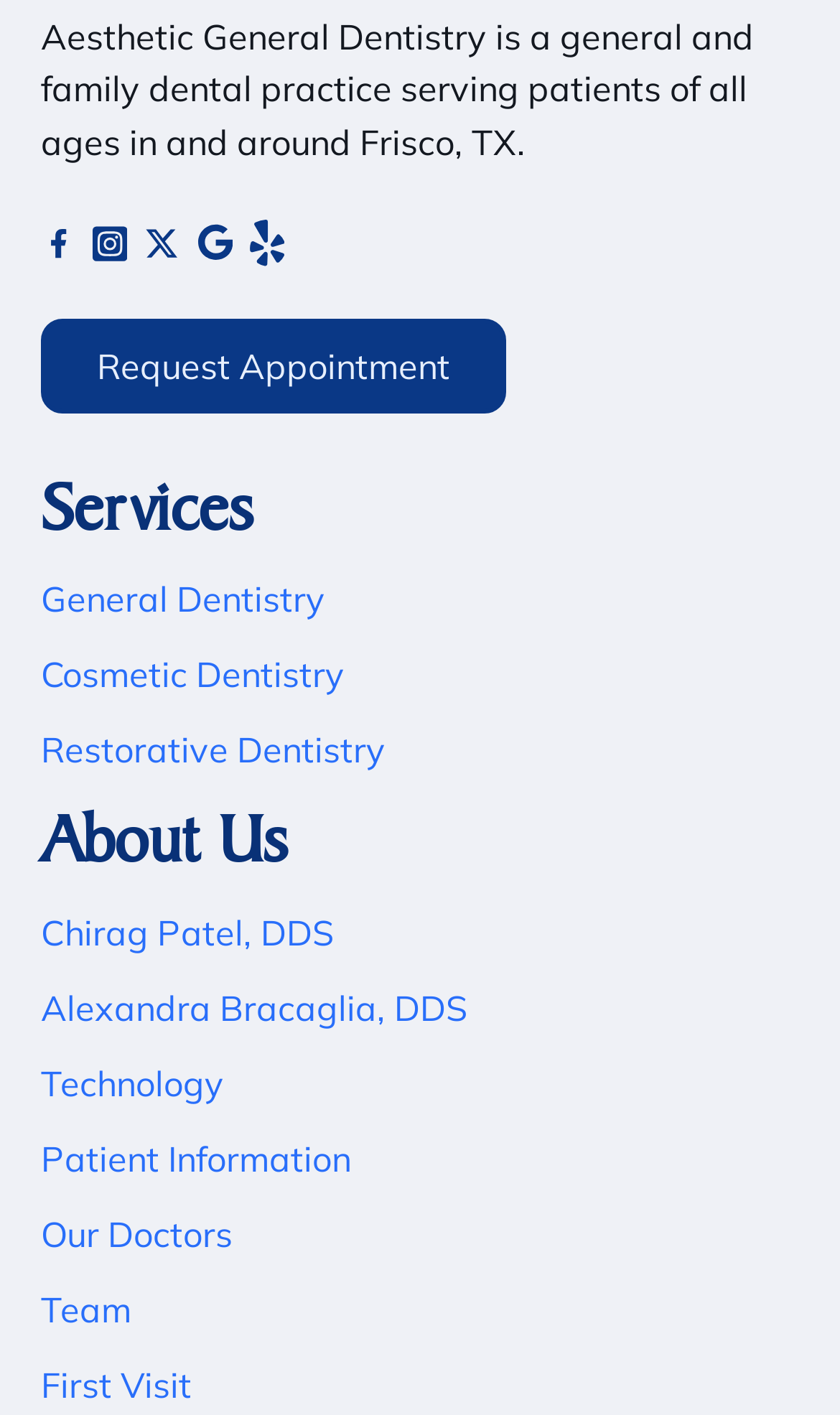Kindly determine the bounding box coordinates for the area that needs to be clicked to execute this instruction: "Explore 'Brand Value Plan – Brand Identity Guru'".

None